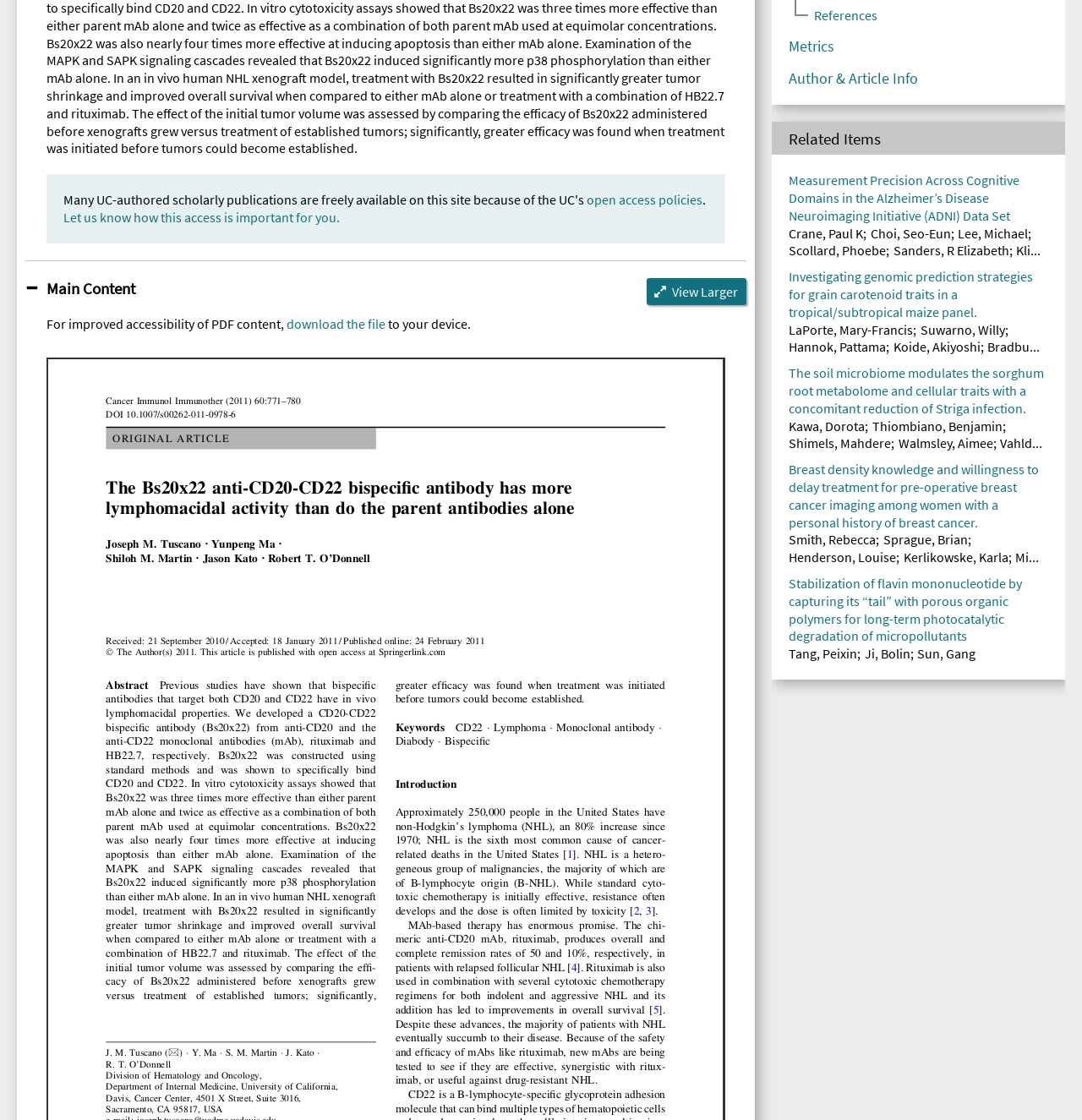Bounding box coordinates are specified in the format (top-left x, top-left y, bottom-right x, bottom-right y). All values are floating point numbers bounded between 0 and 1. Please provide the bounding box coordinate of the region this sentence describes: Author & Article Info

[0.729, 0.062, 0.848, 0.078]